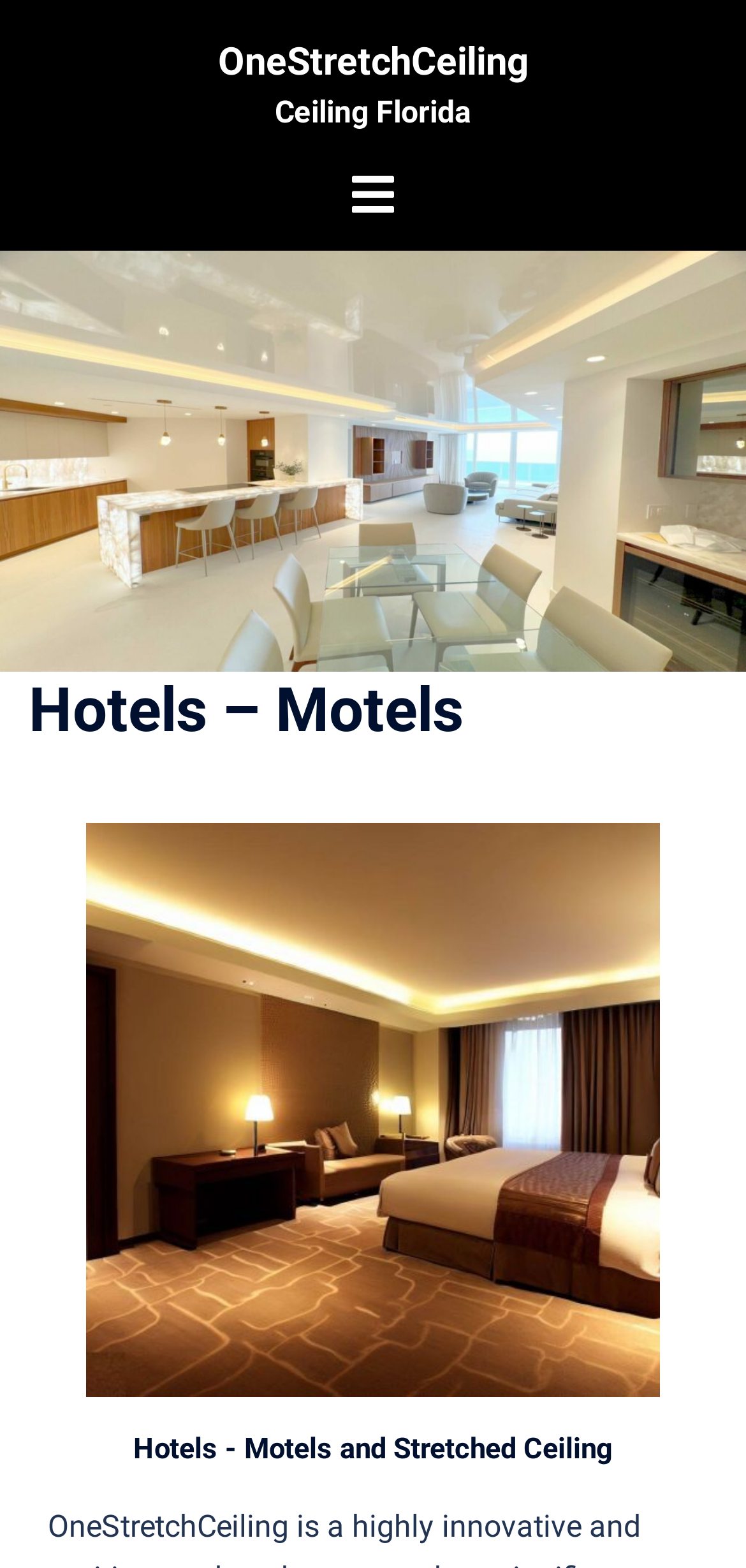What is the location mentioned on this webpage?
From the screenshot, supply a one-word or short-phrase answer.

Florida